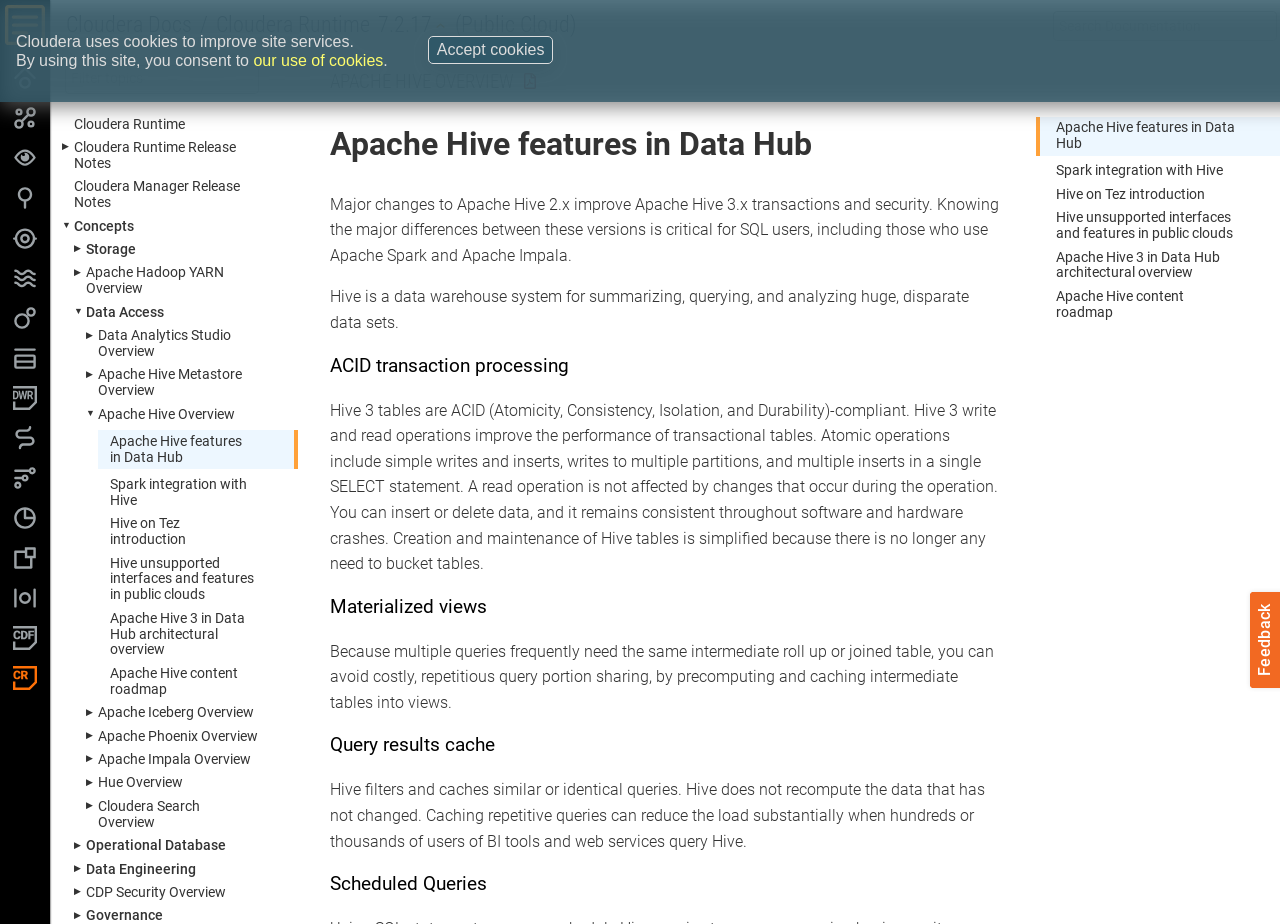What is the icon next to 'Getting Started'?
Examine the webpage screenshot and provide an in-depth answer to the question.

I found the icon next to 'Getting Started' by looking at the element next to the 'Getting Started' link, which is an image.